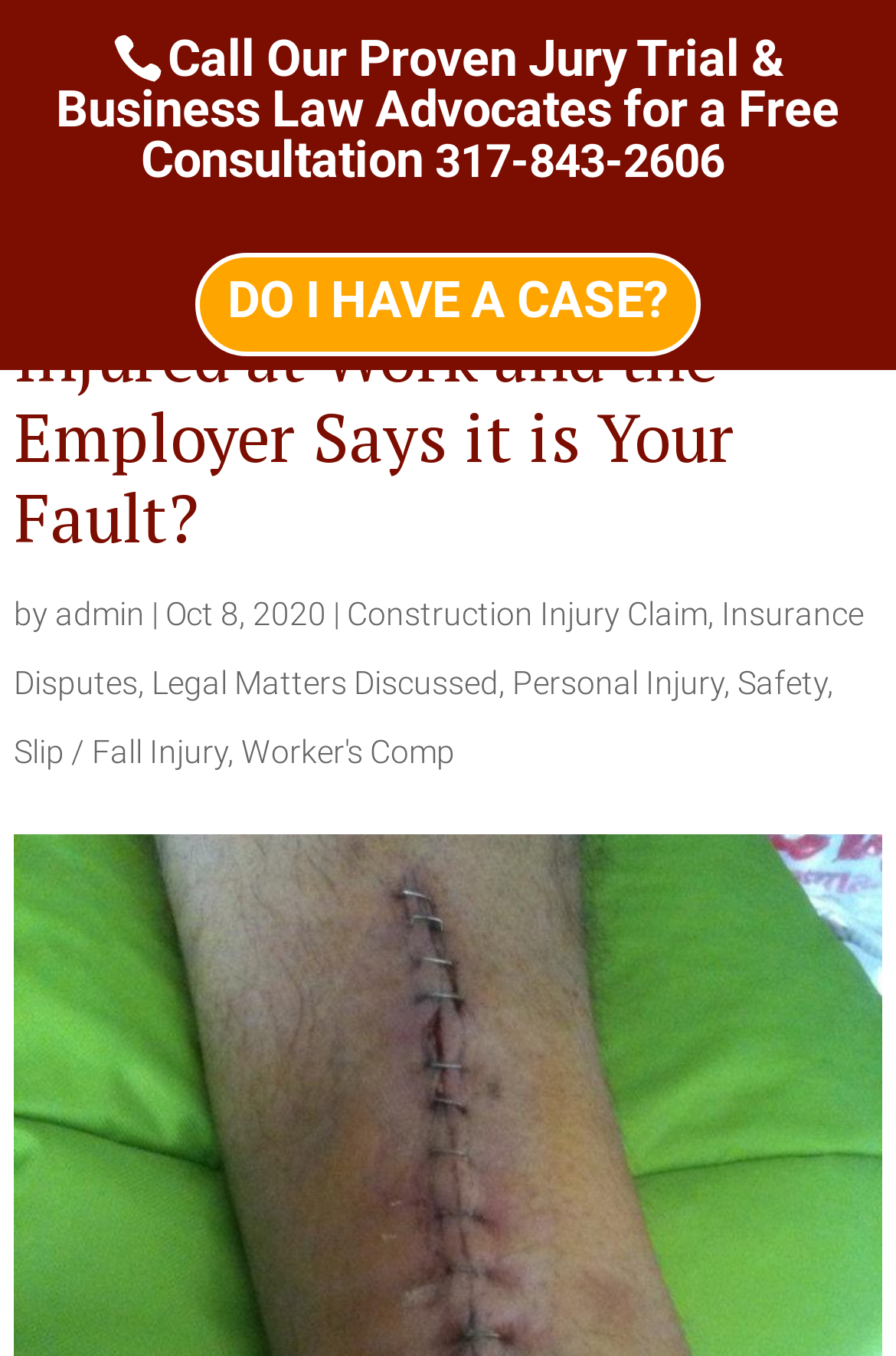Extract the bounding box coordinates of the UI element described: "alt="Goodin Abernathy LLP"". Provide the coordinates in the format [left, top, right, bottom] with values ranging from 0 to 1.

[0.025, 0.149, 0.869, 0.18]